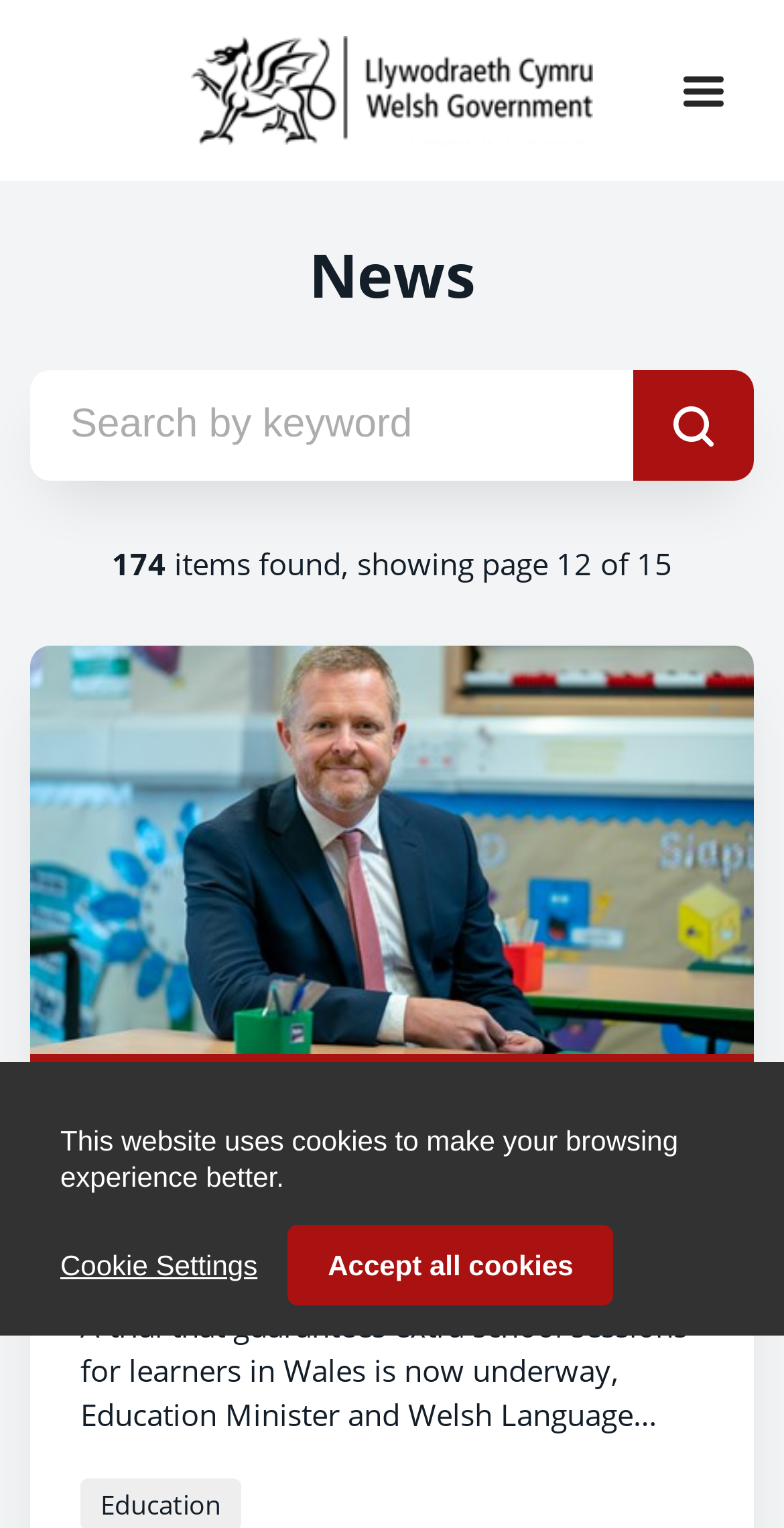How many news items are found?
Analyze the screenshot and provide a detailed answer to the question.

I found the answer by looking at the StaticText element with the text '174' which is located near the top of the page, indicating the number of news items found.